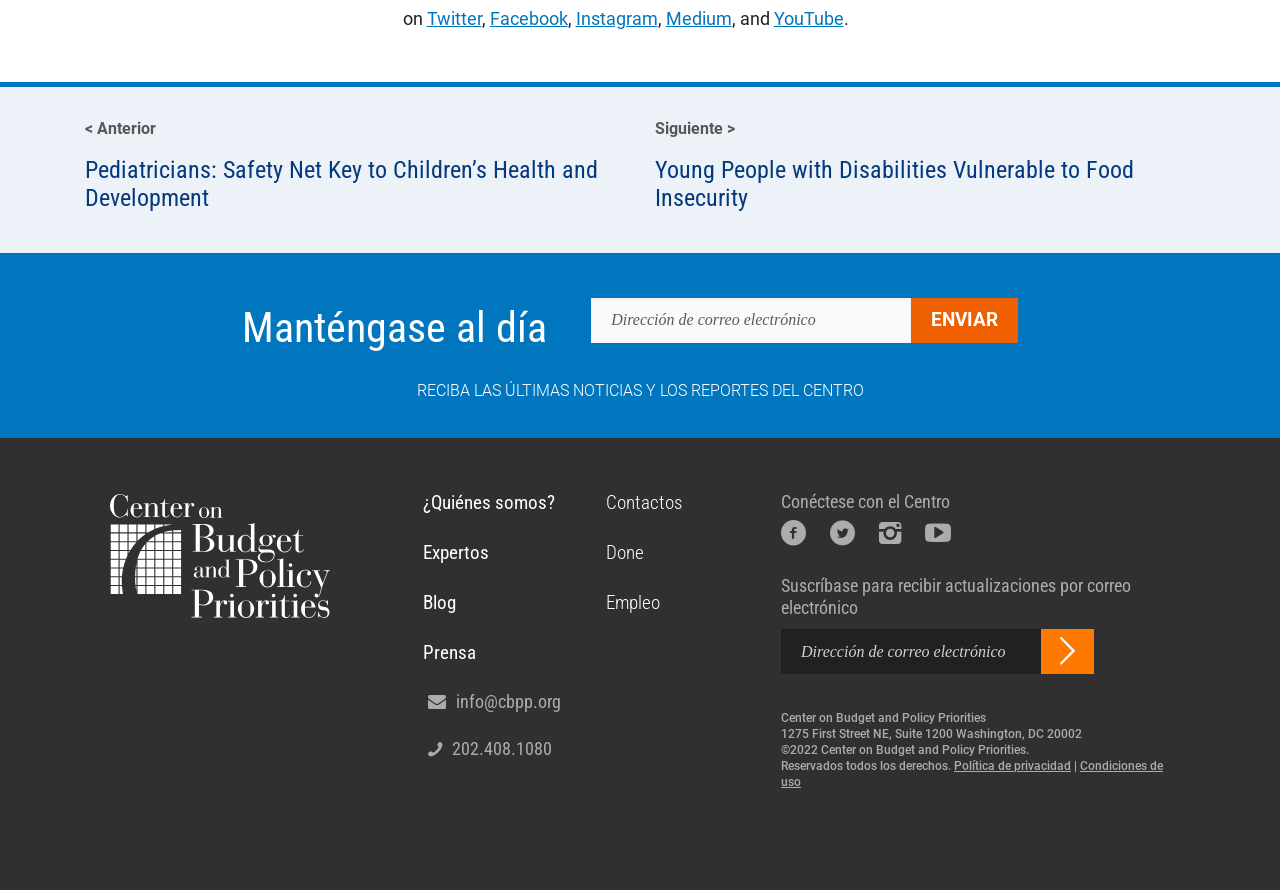Identify the bounding box coordinates of the section to be clicked to complete the task described by the following instruction: "View the manga's genres". The coordinates should be four float numbers between 0 and 1, formatted as [left, top, right, bottom].

None